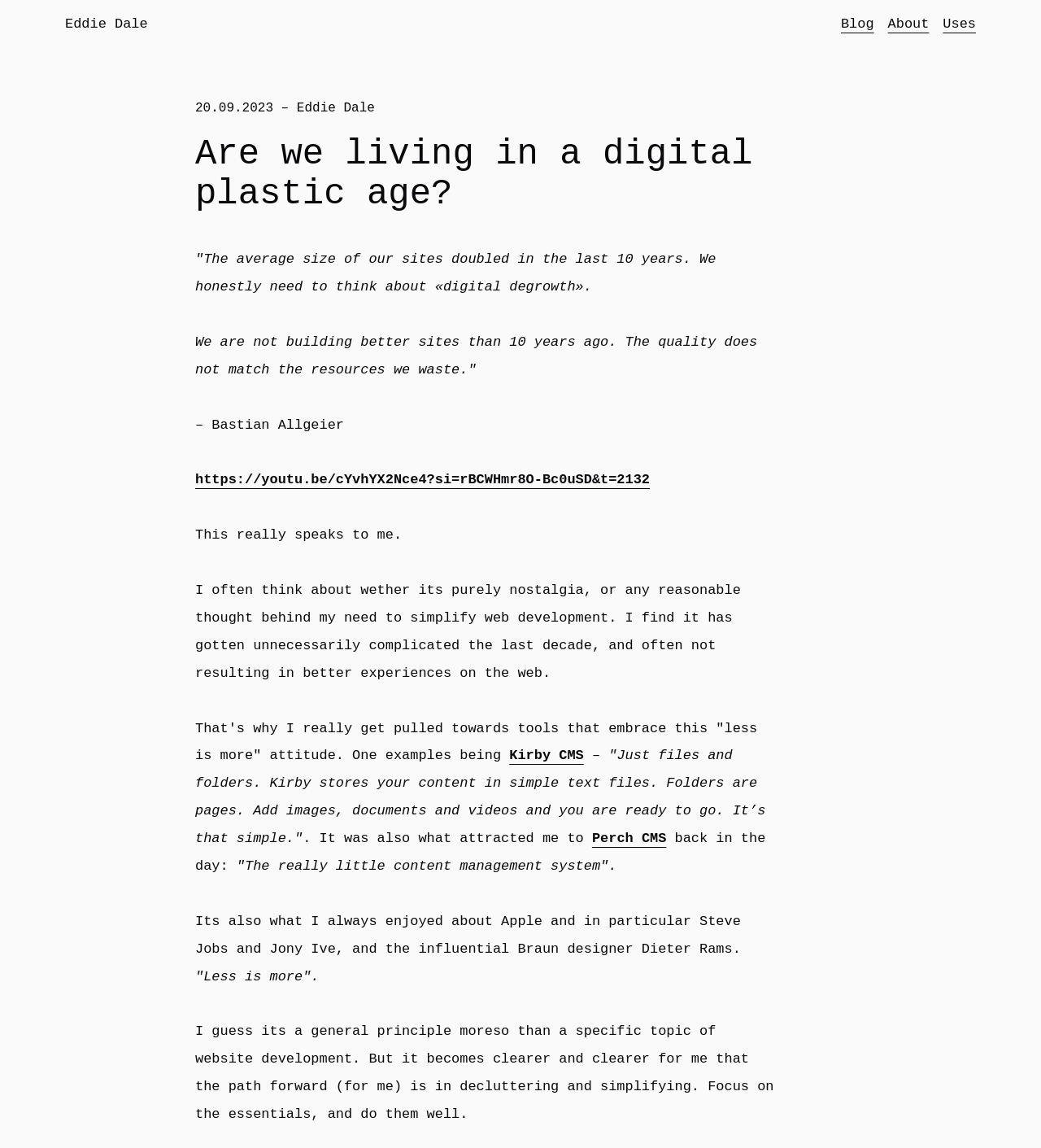Identify and provide the title of the webpage.

Are we living in a digital plastic age?